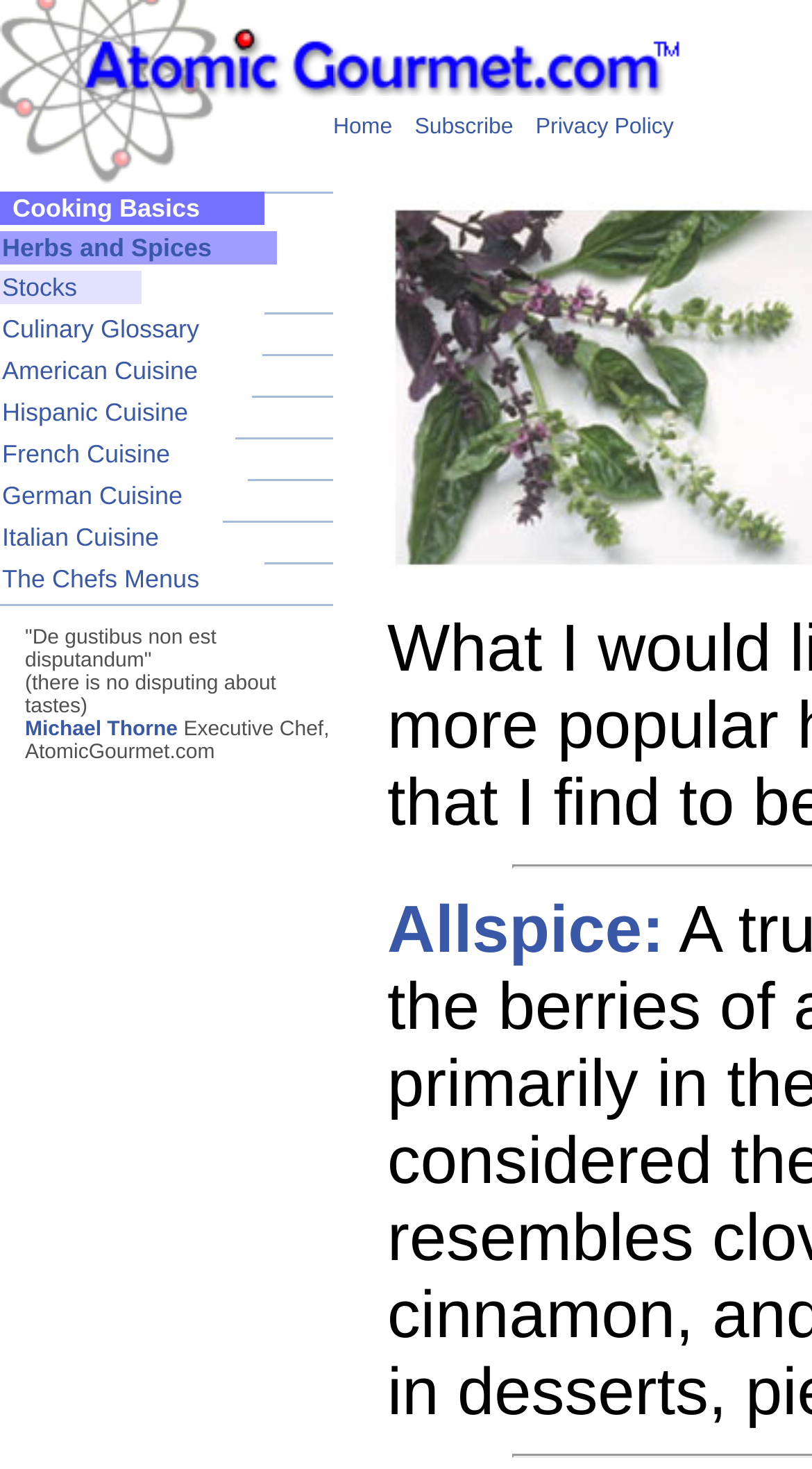Give a one-word or short phrase answer to the question: 
What is the name of the website?

Atomic Gourmet